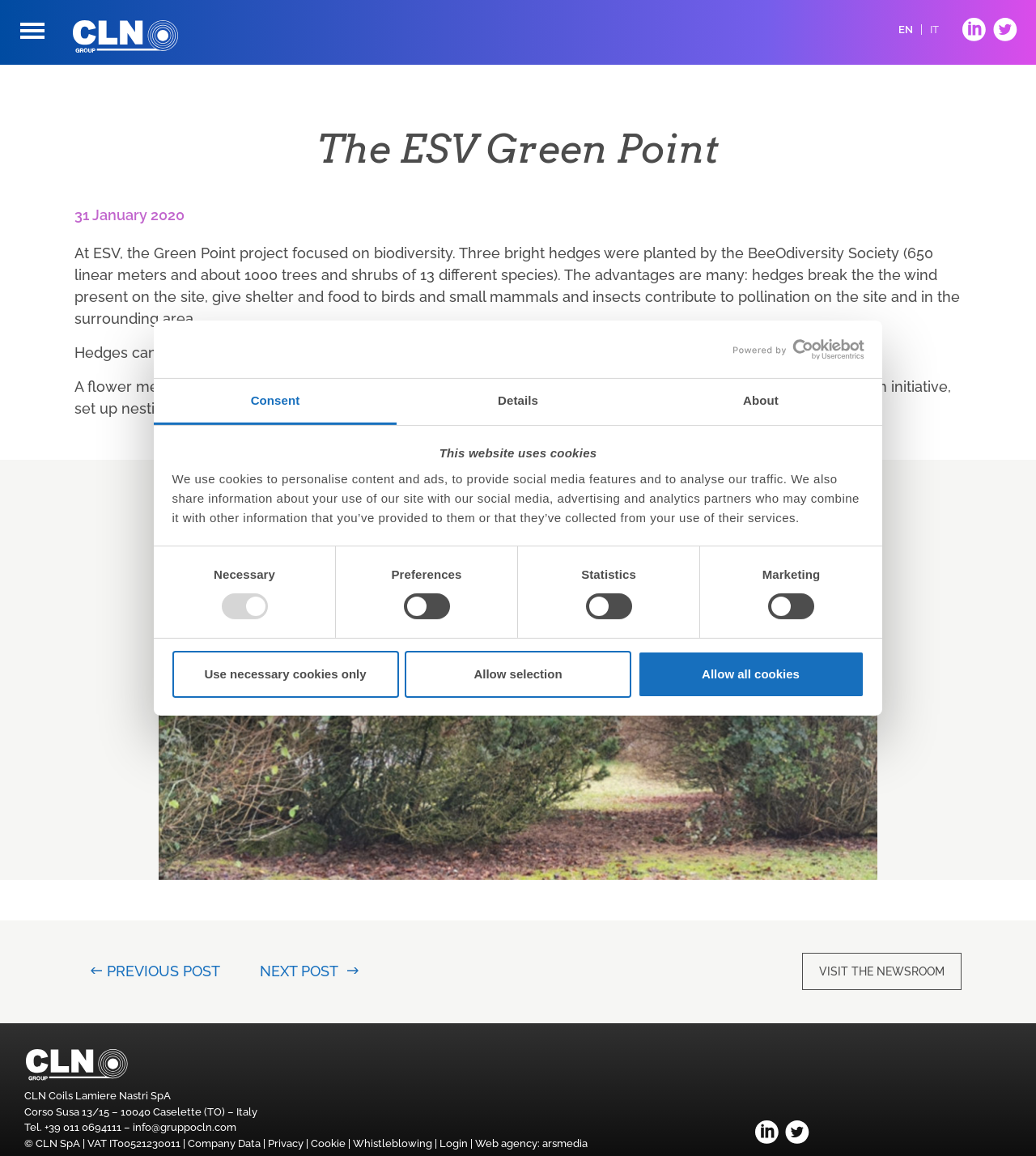Please identify the bounding box coordinates of the area that needs to be clicked to fulfill the following instruction: "Visit the company page."

None